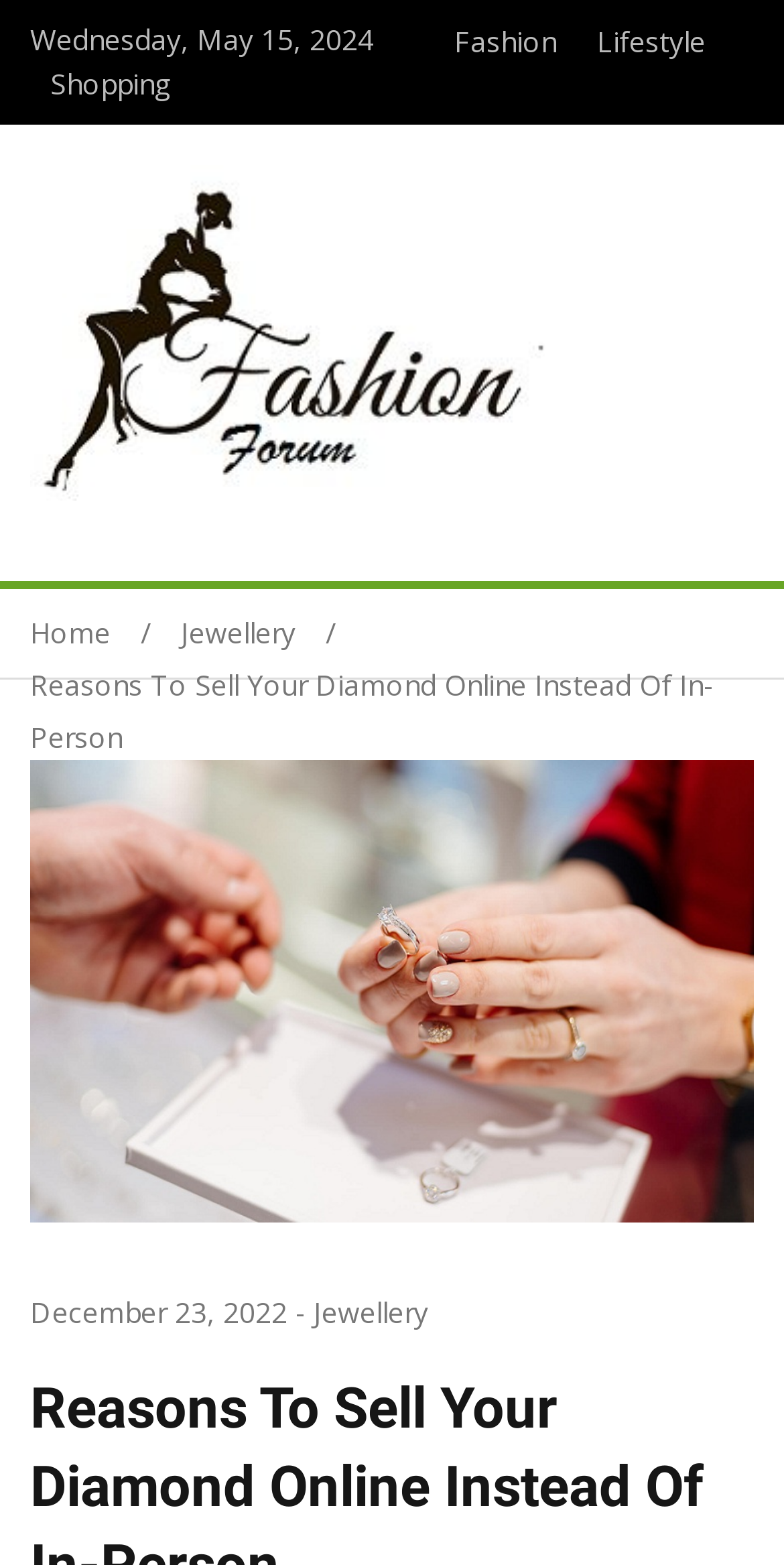What is the current day of the week?
Answer with a single word or short phrase according to what you see in the image.

Wednesday